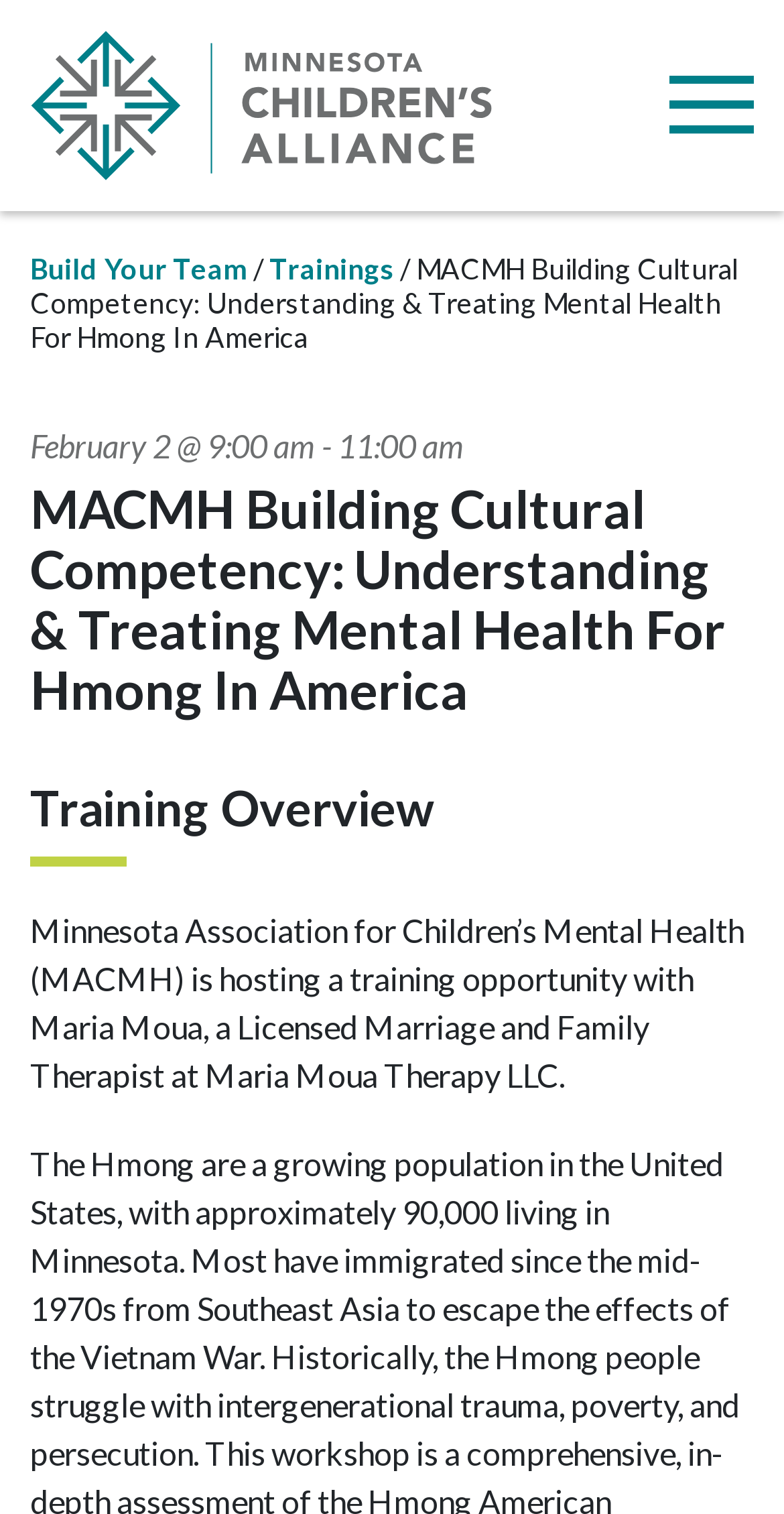What is the name of the organization hosting the training?
Based on the visual details in the image, please answer the question thoroughly.

I found the answer by looking at the text 'Minnesota Association for Children’s Mental Health (MACMH) is hosting a training opportunity...' which indicates that MACMH is the organization hosting the training.